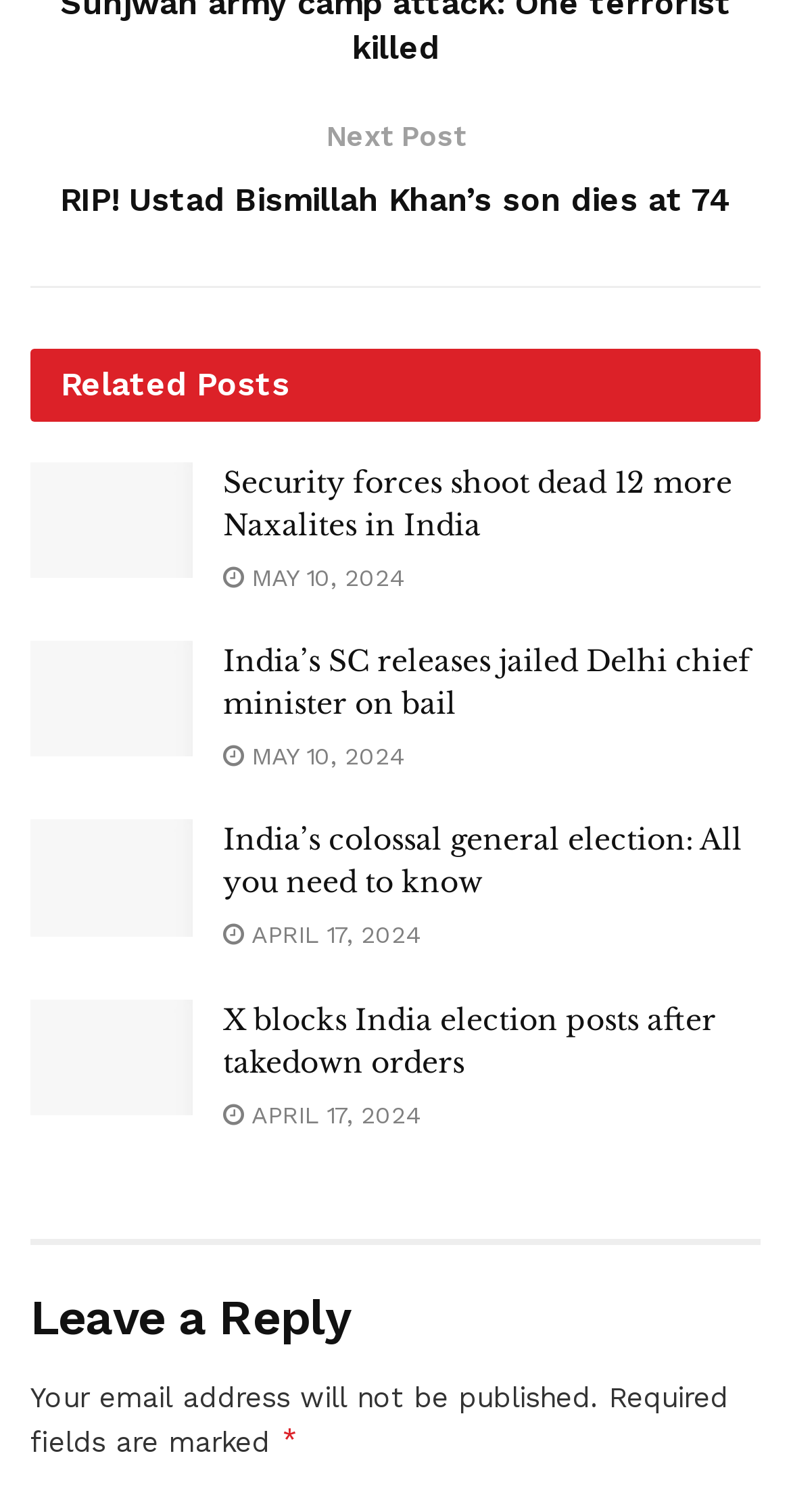Answer the following inquiry with a single word or phrase:
What is the topic of the first article?

Ustad Bismillah Khan’s son